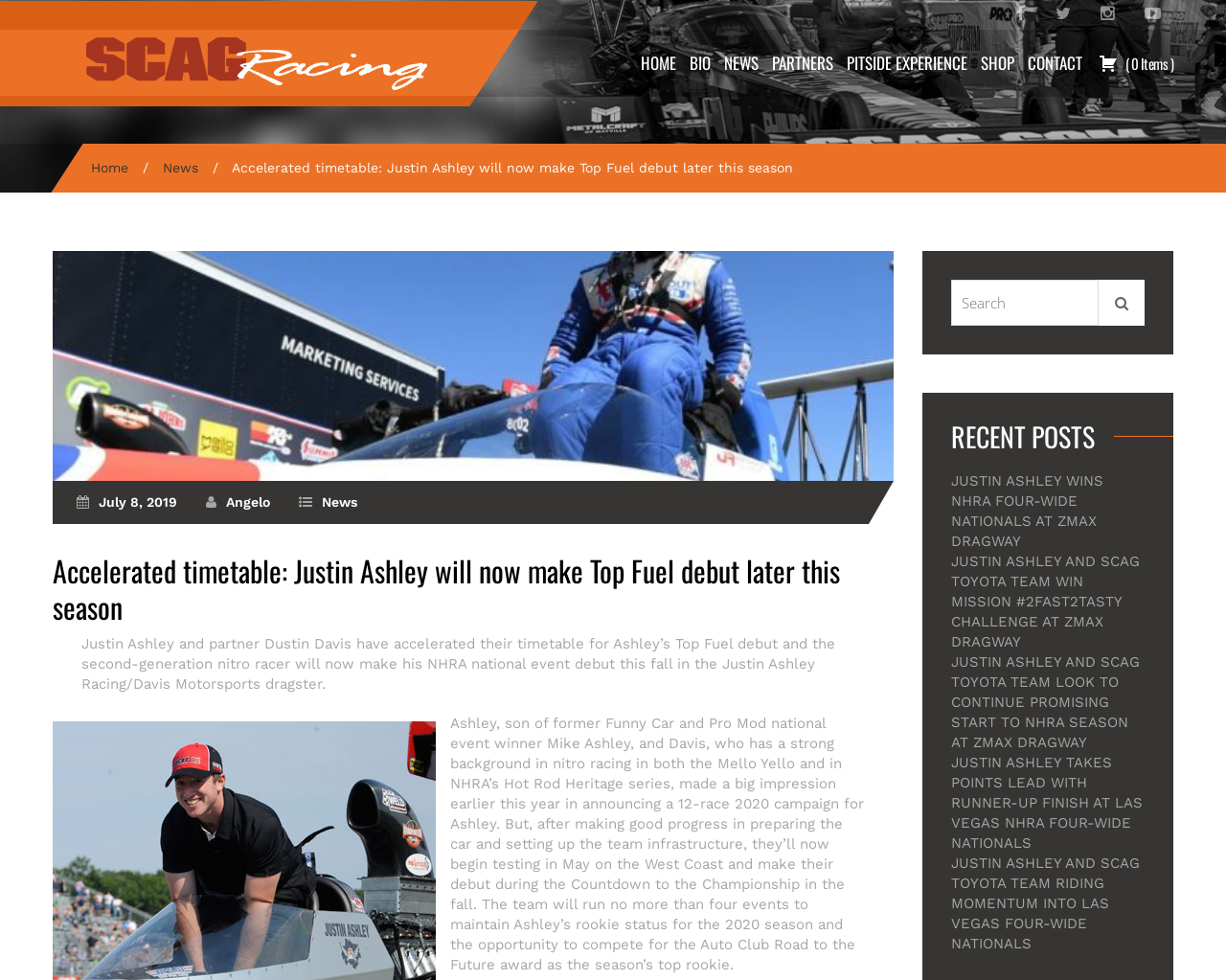Respond to the following query with just one word or a short phrase: 
What is the award that Justin Ashley can compete for as a rookie?

Auto Club Road to the Future award